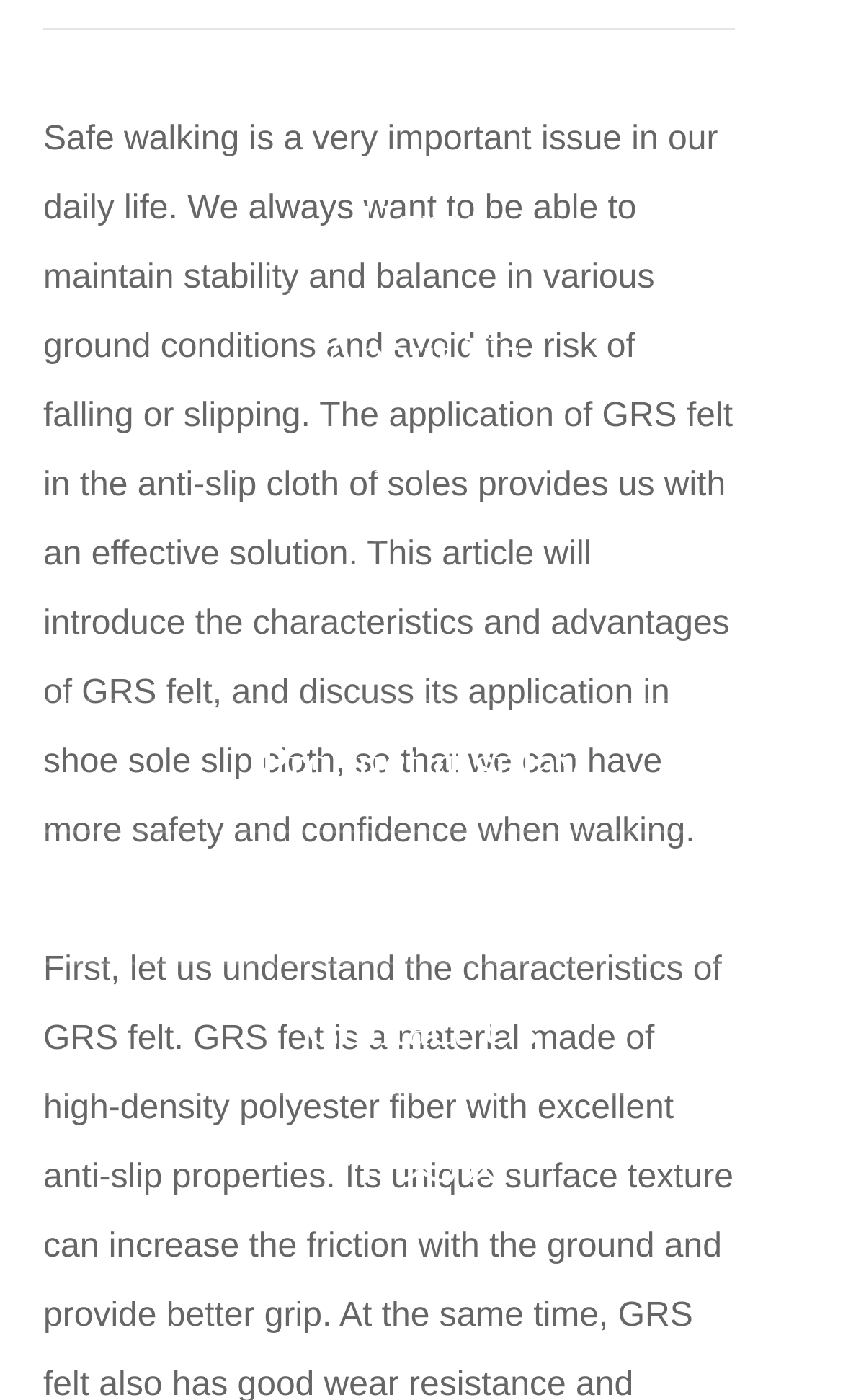Please locate the bounding box coordinates of the element that needs to be clicked to achieve the following instruction: "Contact 'Us'". The coordinates should be four float numbers between 0 and 1, i.e., [left, top, right, bottom].

[0.362, 0.717, 0.638, 0.754]